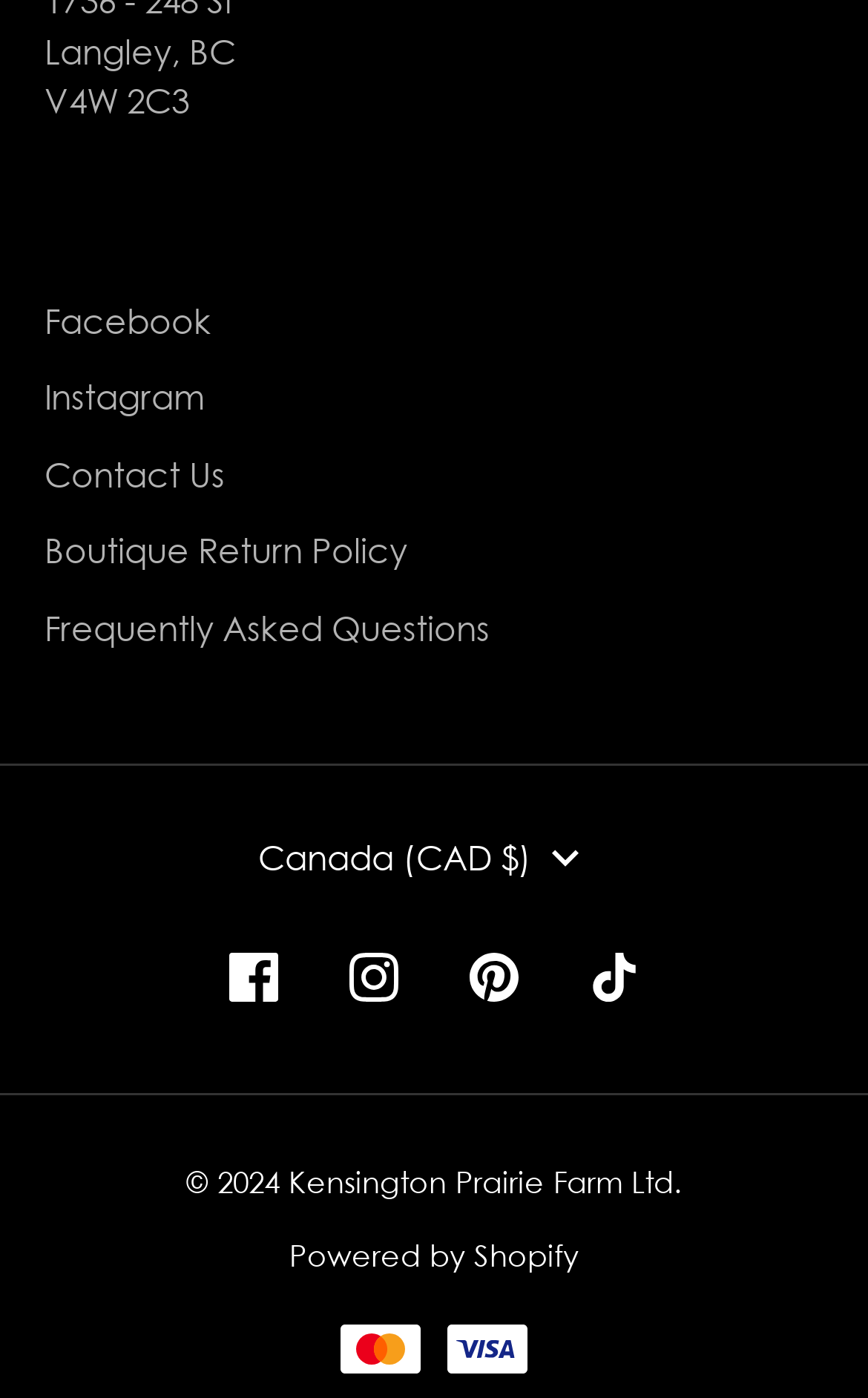Provide the bounding box coordinates for the area that should be clicked to complete the instruction: "Click on Facebook".

[0.051, 0.215, 0.244, 0.243]